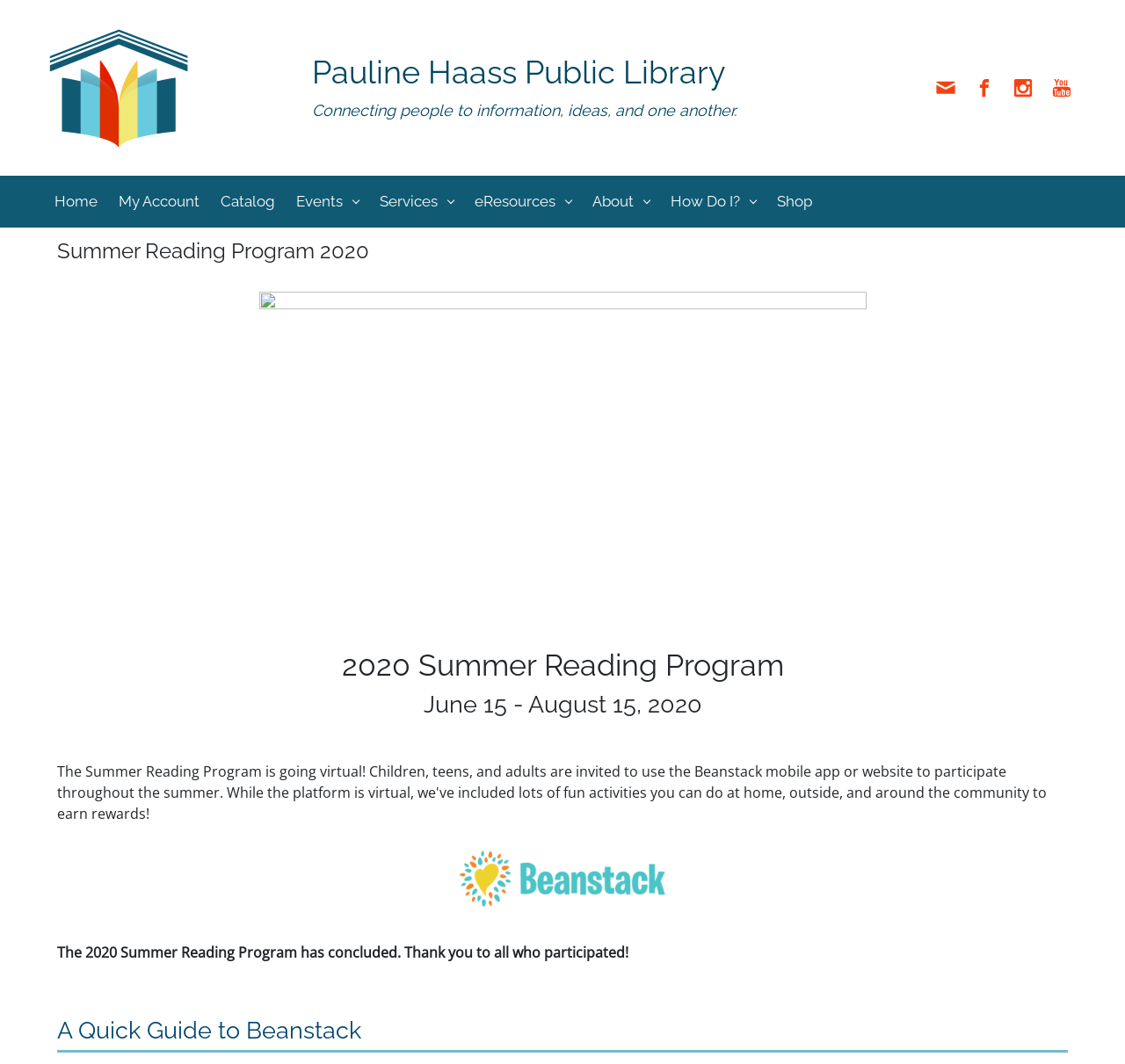How many links are in the top navigation menu? From the image, respond with a single word or brief phrase.

7